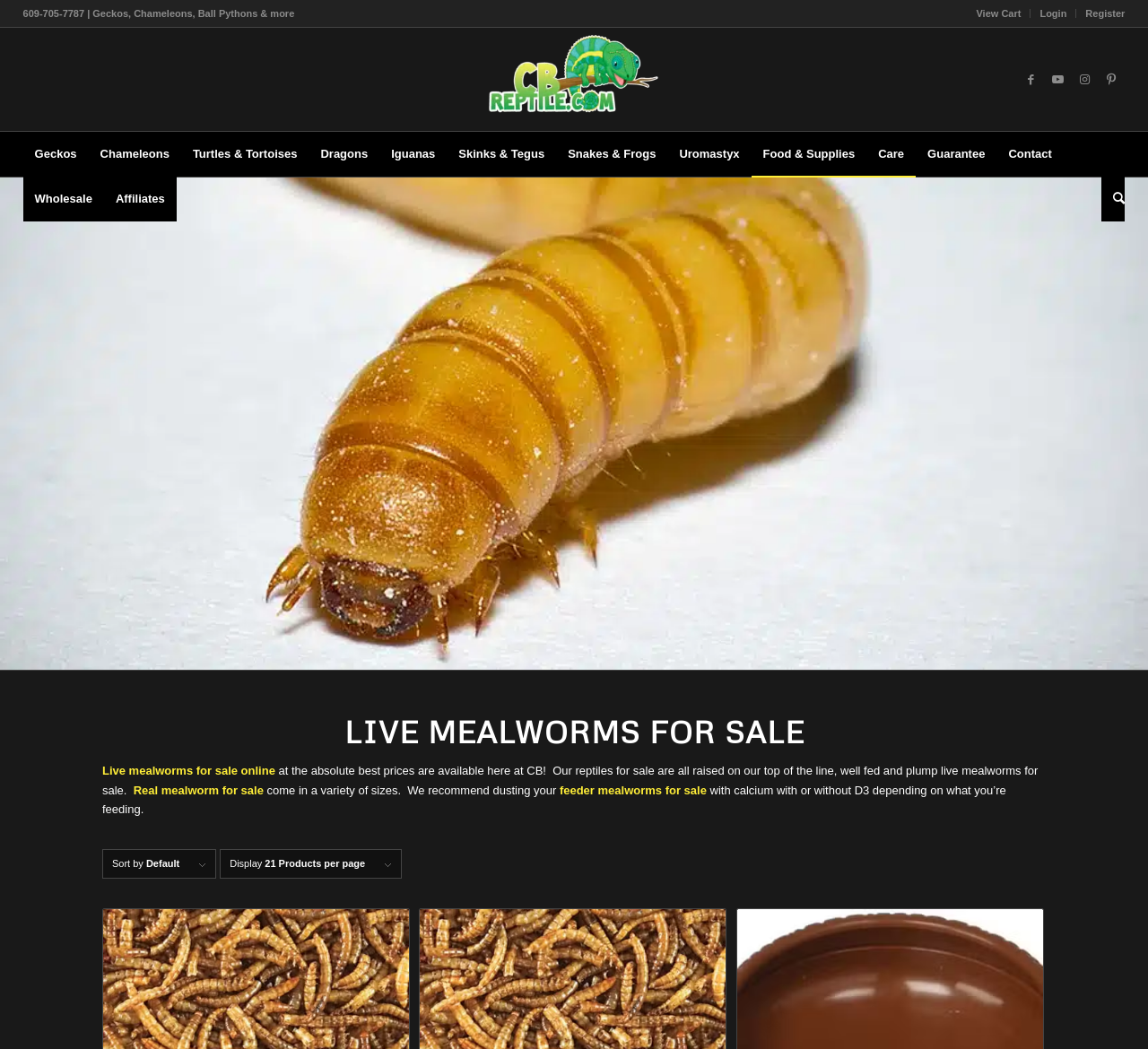Please identify the bounding box coordinates of the element on the webpage that should be clicked to follow this instruction: "Explore Geckos". The bounding box coordinates should be given as four float numbers between 0 and 1, formatted as [left, top, right, bottom].

[0.02, 0.126, 0.077, 0.168]